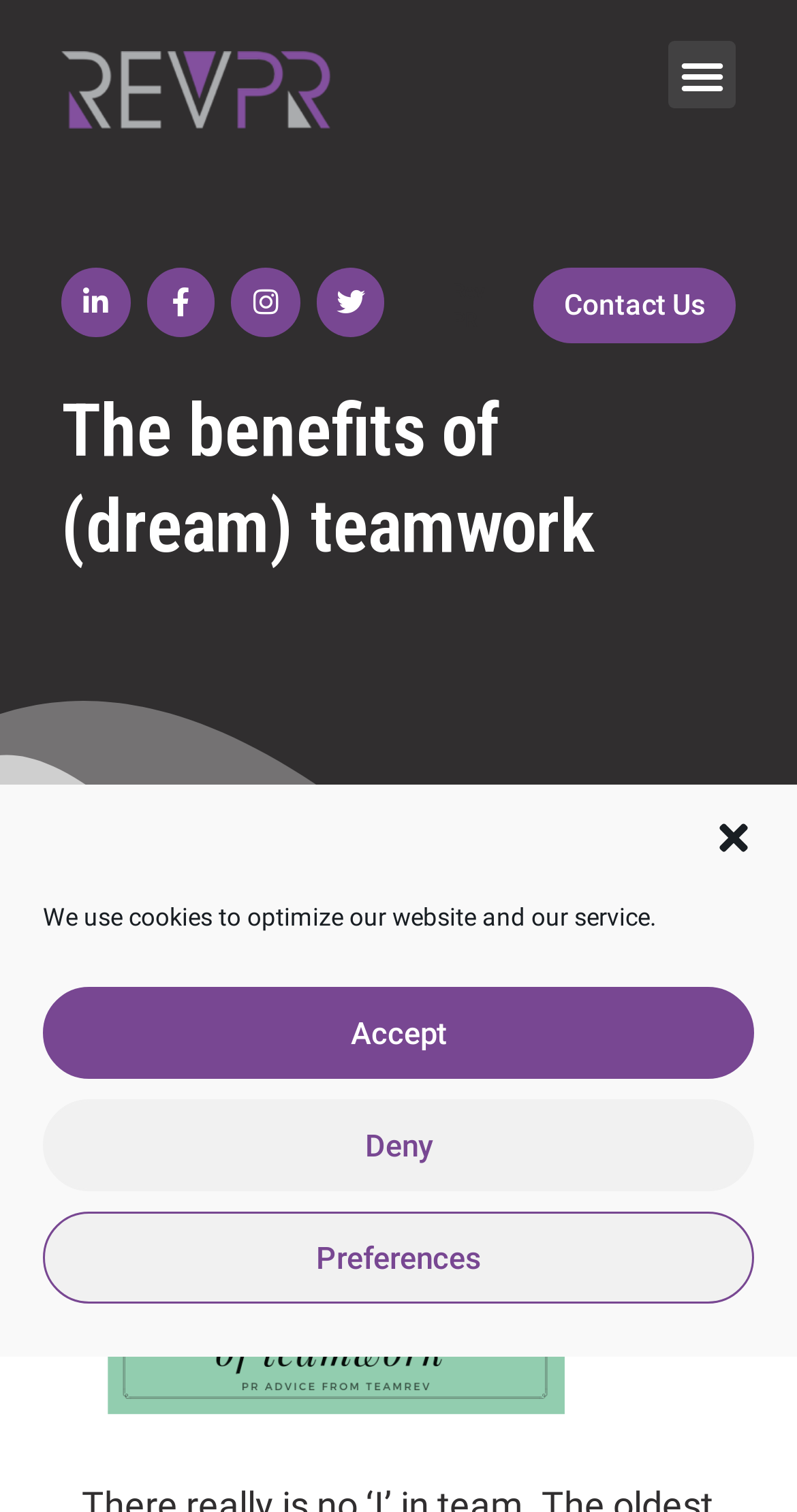Provide a single word or phrase answer to the question: 
What is the text above the 'Accept' button?

We use cookies to optimize our website and our service.